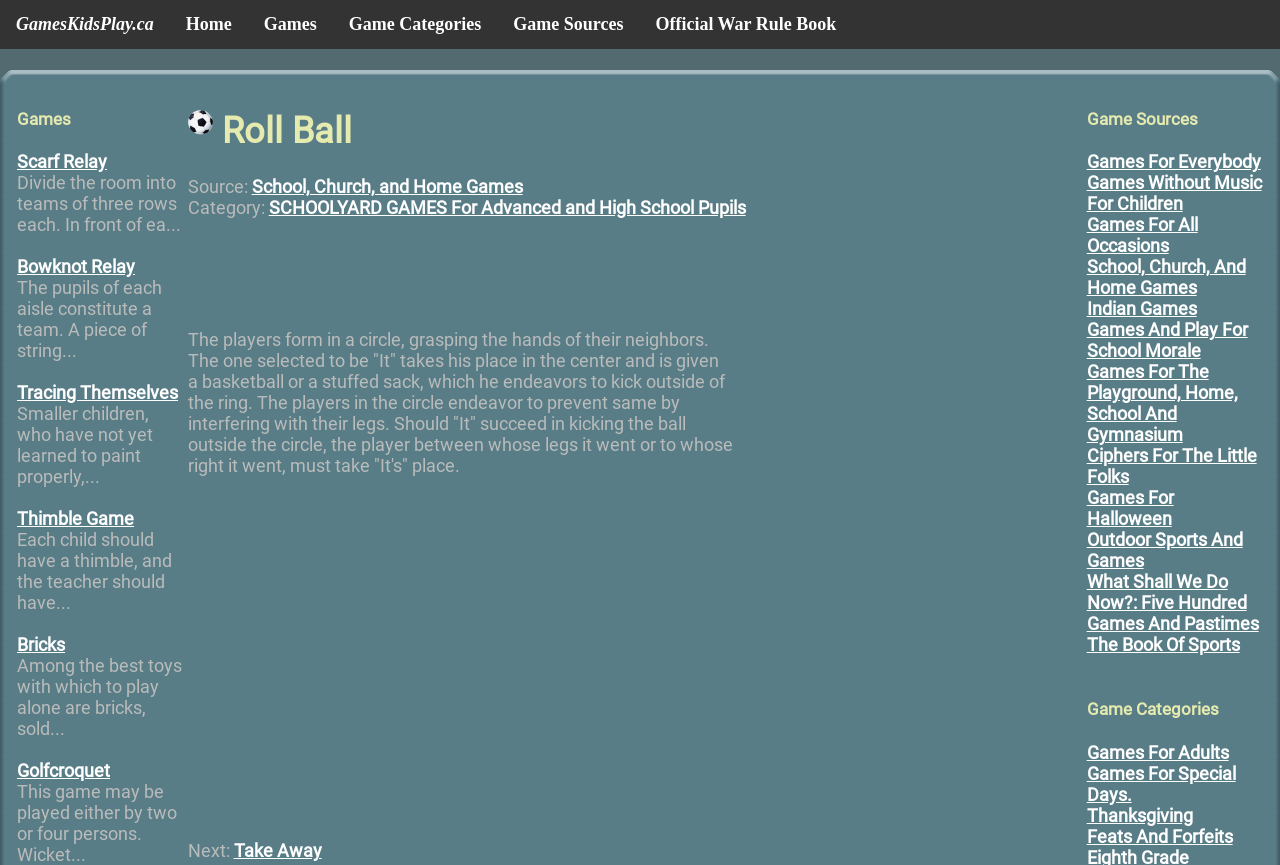Identify the bounding box coordinates for the UI element described by the following text: "The Book Of Sports". Provide the coordinates as four float numbers between 0 and 1, in the format [left, top, right, bottom].

[0.849, 0.733, 0.968, 0.758]